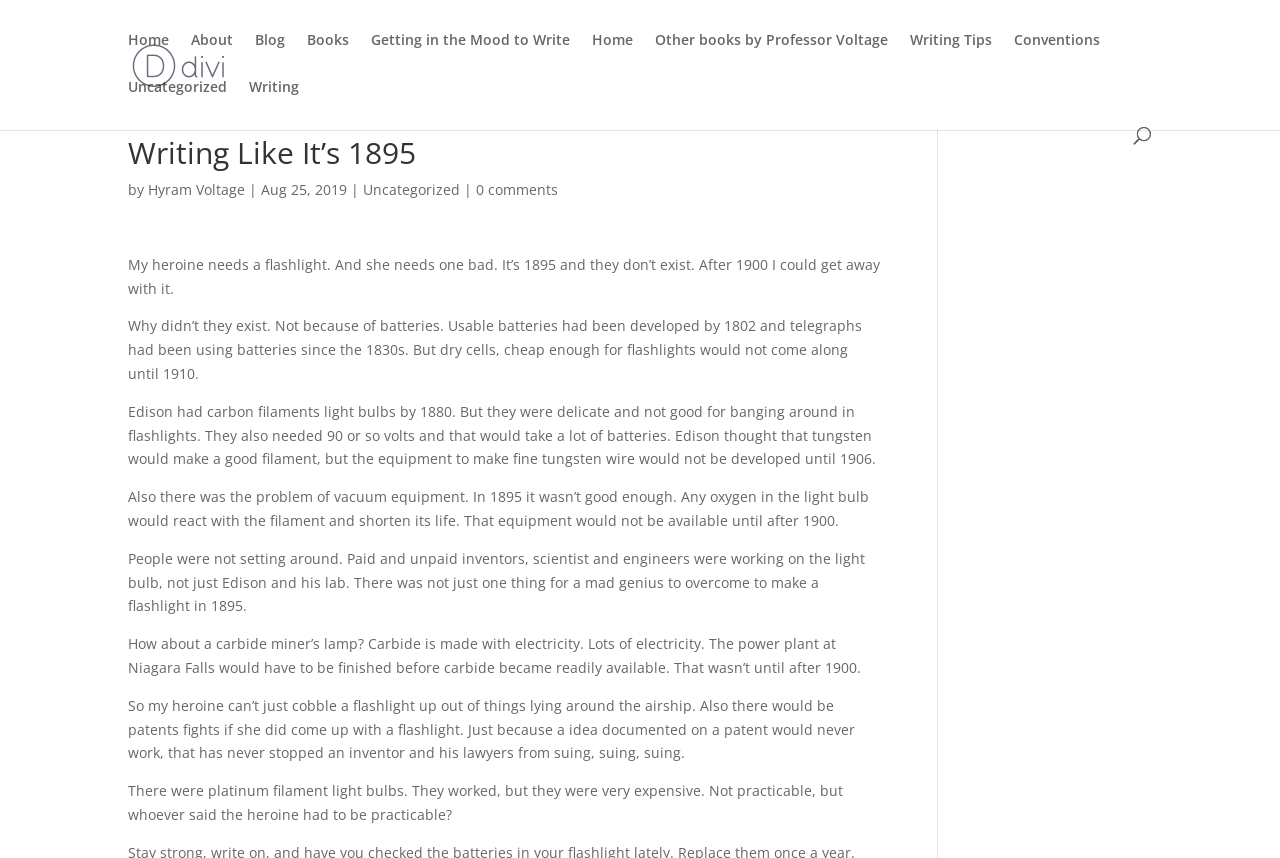Determine the bounding box coordinates of the region to click in order to accomplish the following instruction: "Click on the 'Home' link". Provide the coordinates as four float numbers between 0 and 1, specifically [left, top, right, bottom].

[0.1, 0.038, 0.132, 0.093]